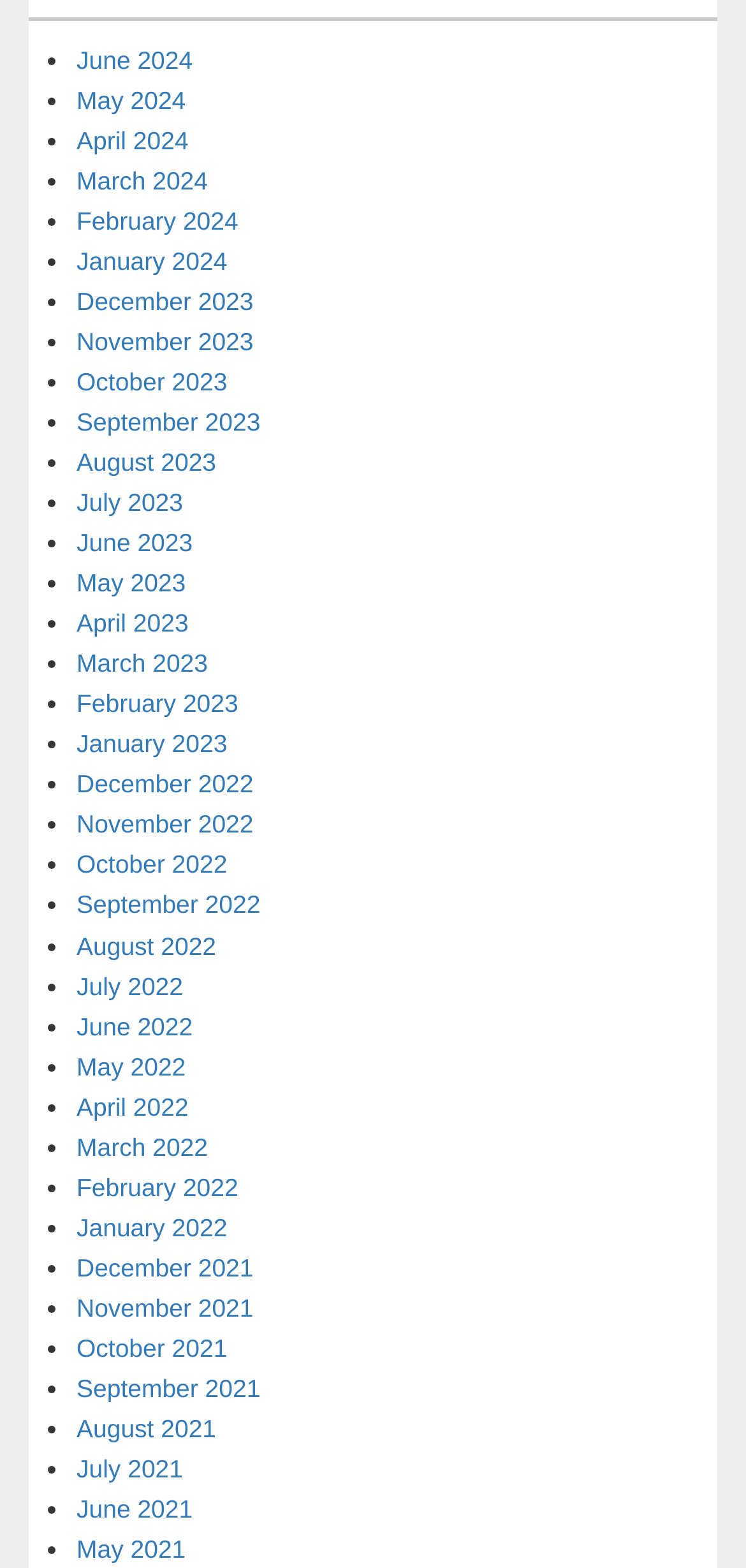Provide your answer in a single word or phrase: 
What is the month listed above May 2024?

June 2024